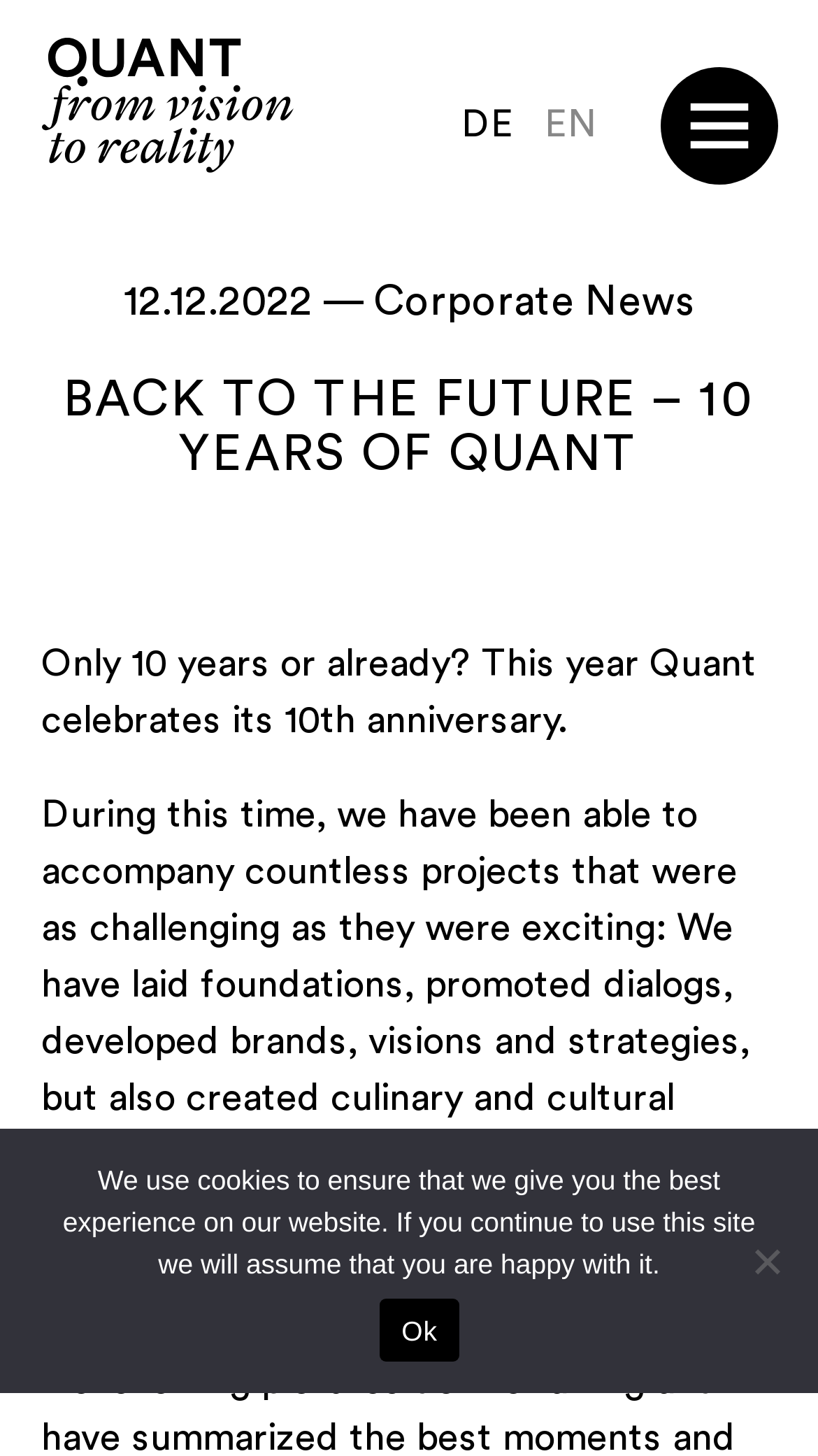Given the element description, predict the bounding box coordinates in the format (top-left x, top-left y, bottom-right x, bottom-right y), using floating point numbers between 0 and 1: Strategy consulting by Quant

[0.05, 0.65, 0.794, 0.702]